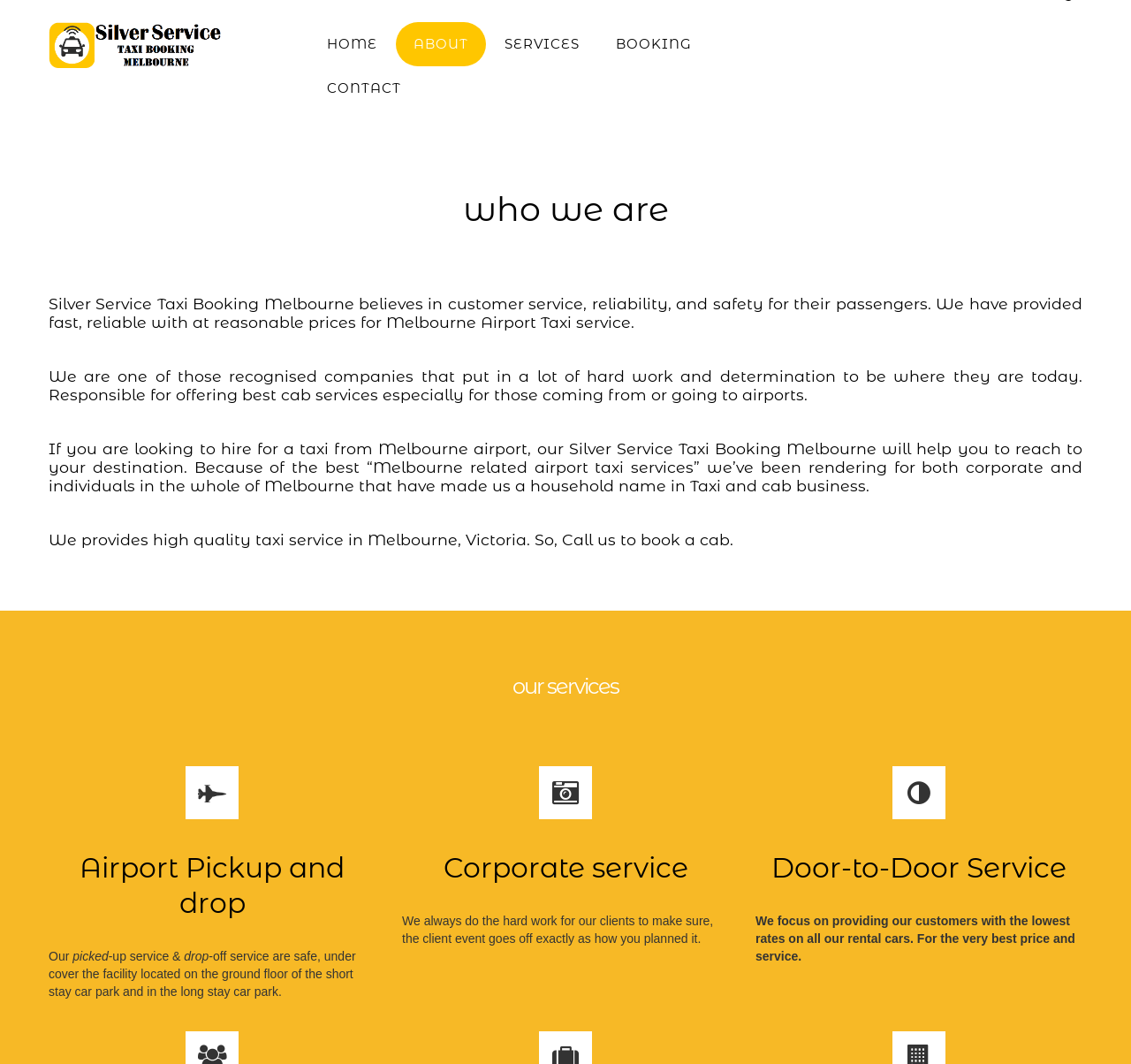Locate the bounding box of the UI element described in the following text: "Healthcare".

None